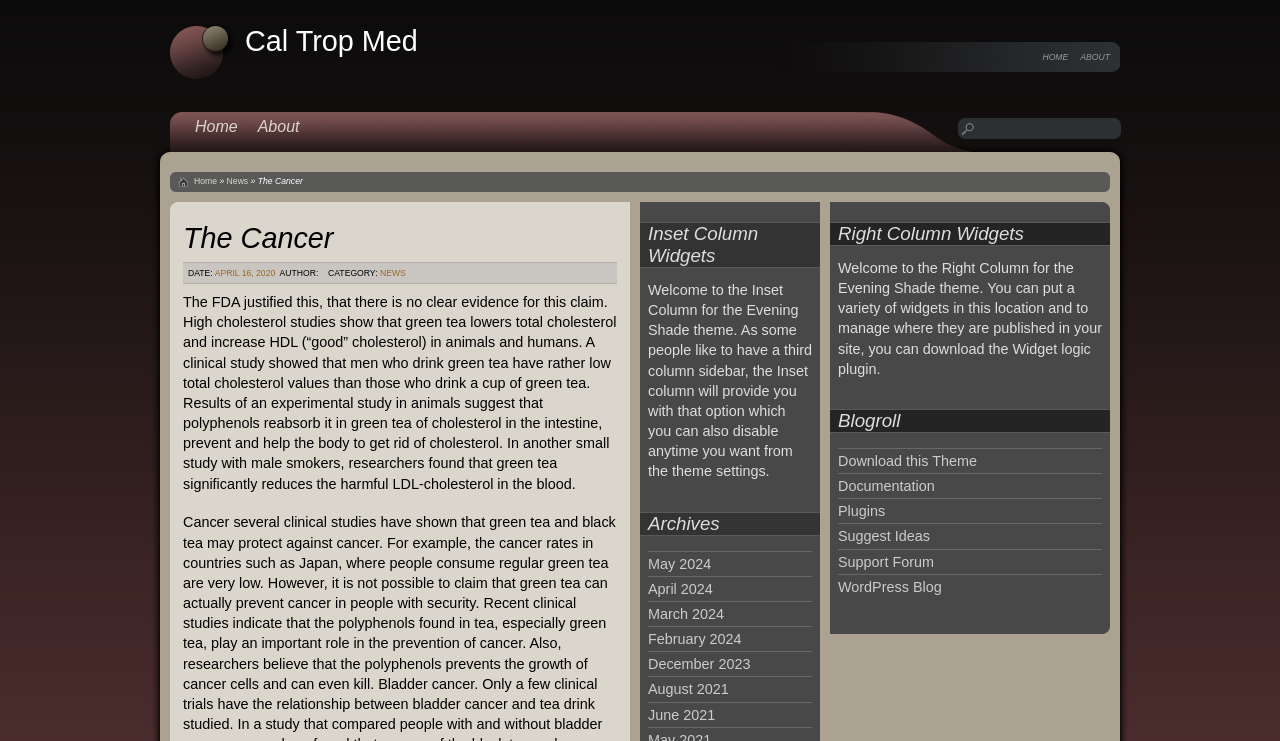Show the bounding box coordinates for the HTML element described as: "parent_node: Search for: name="s"".

[0.748, 0.159, 0.876, 0.188]